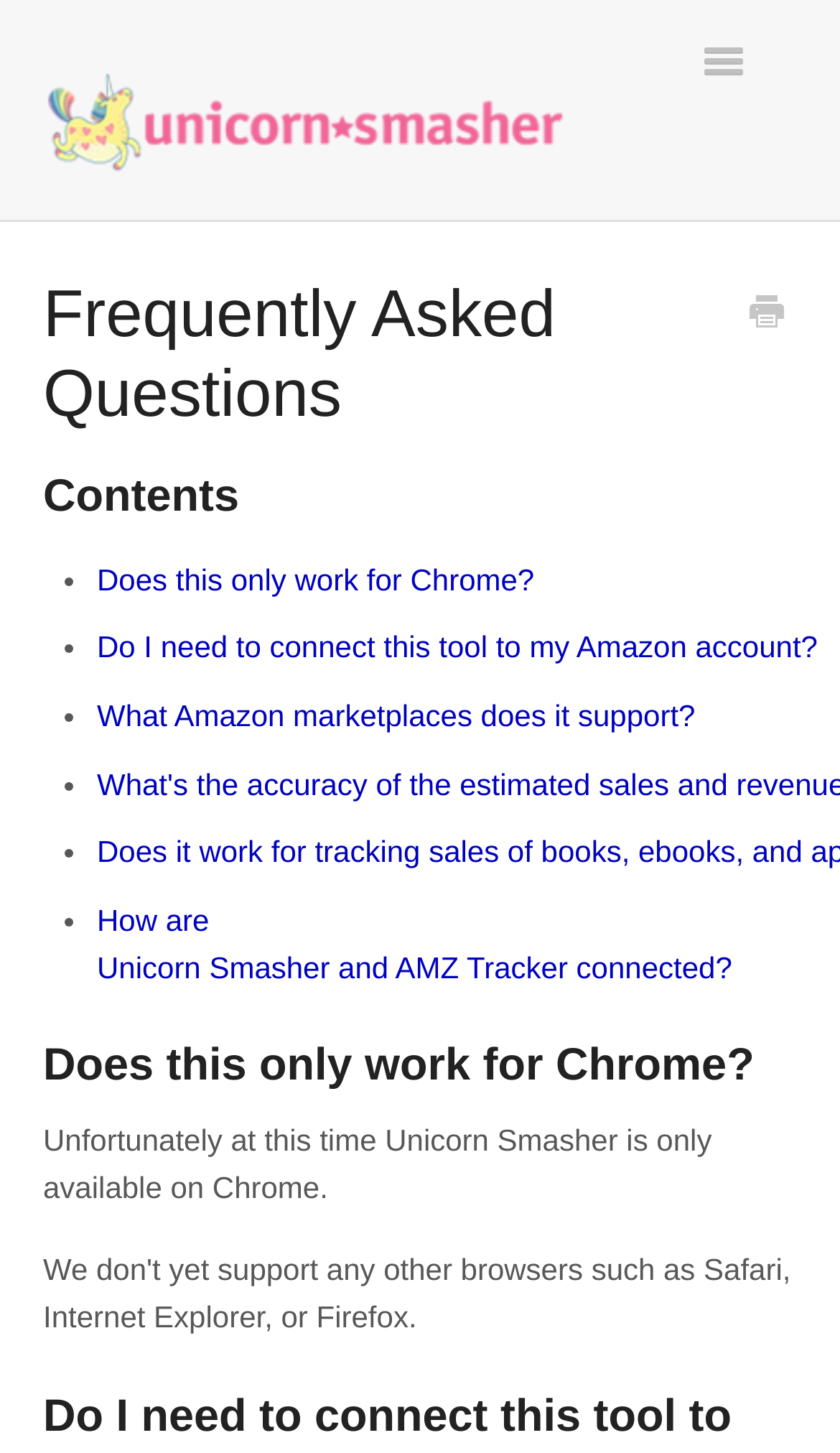Generate the text content of the main heading of the webpage.

Frequently Asked Questions